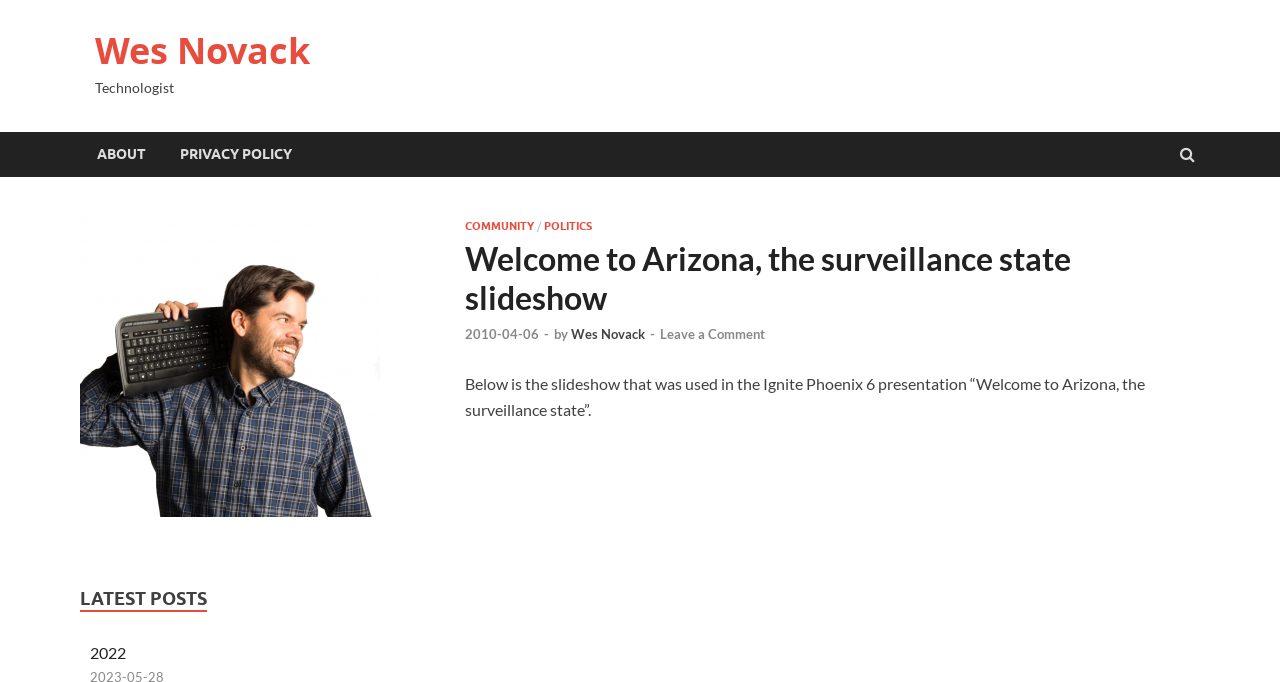How many links are present in the top navigation bar?
Using the image provided, answer with just one word or phrase.

4